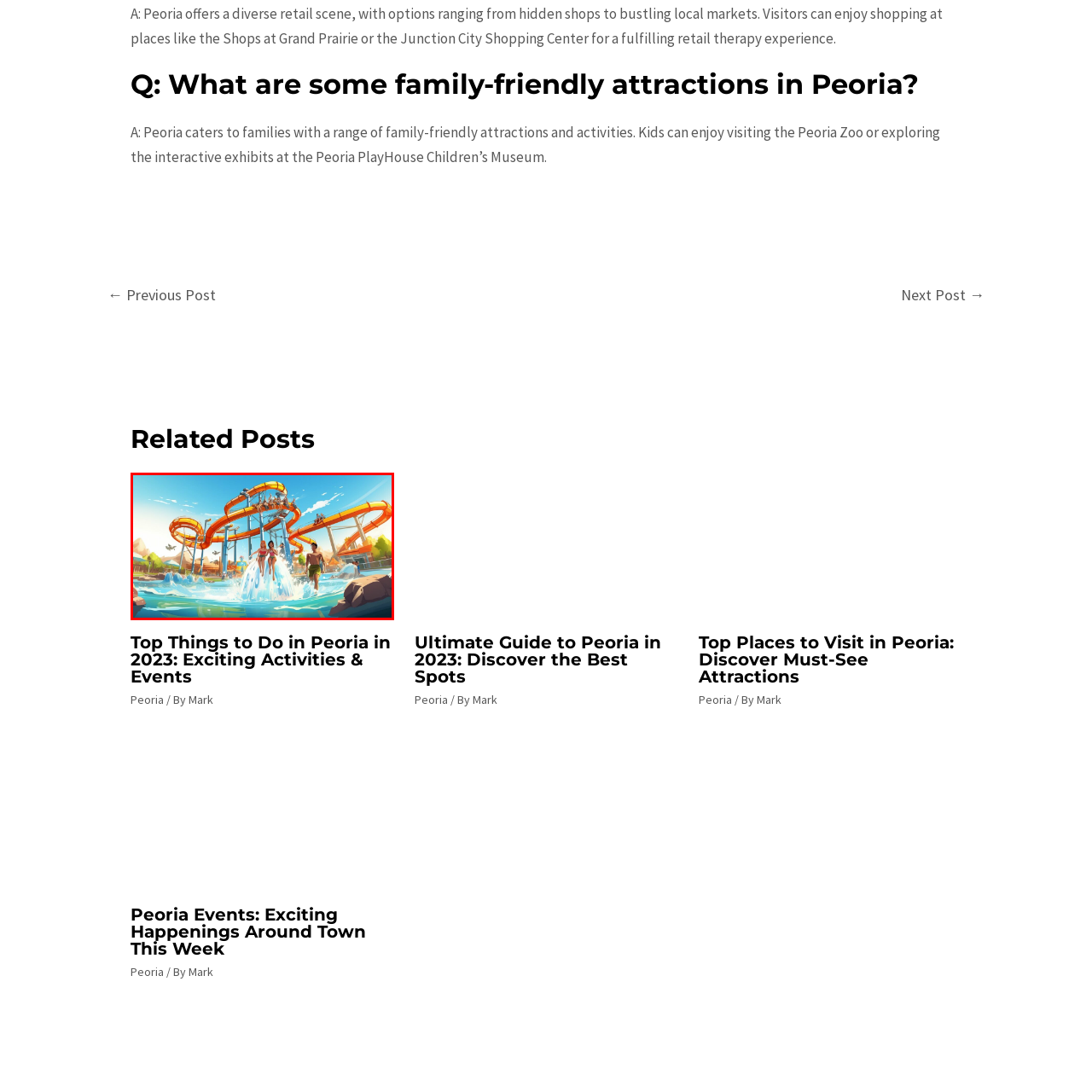How many children are splashing into the water?
Study the image highlighted with a red bounding box and respond to the question with a detailed answer.

The caption specifically states that 'two children are joyfully splashing into the water', providing a clear answer to this question.